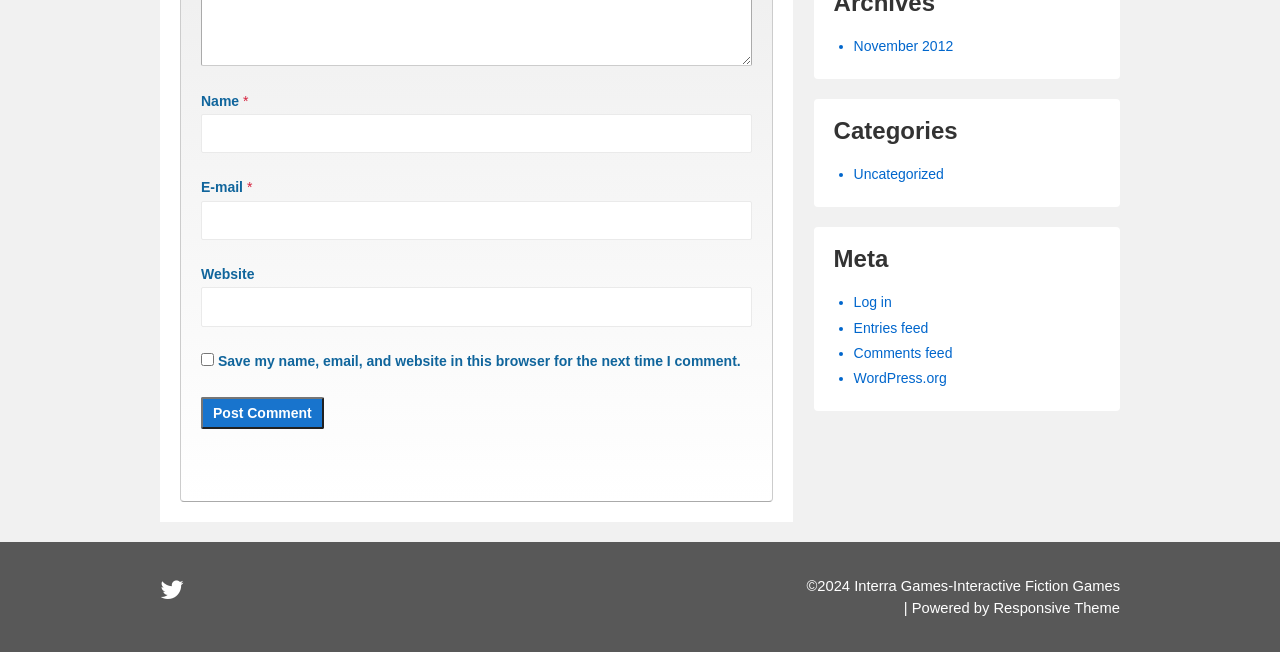Given the description "parent_node: E-mail * name="email"", provide the bounding box coordinates of the corresponding UI element.

[0.157, 0.308, 0.588, 0.368]